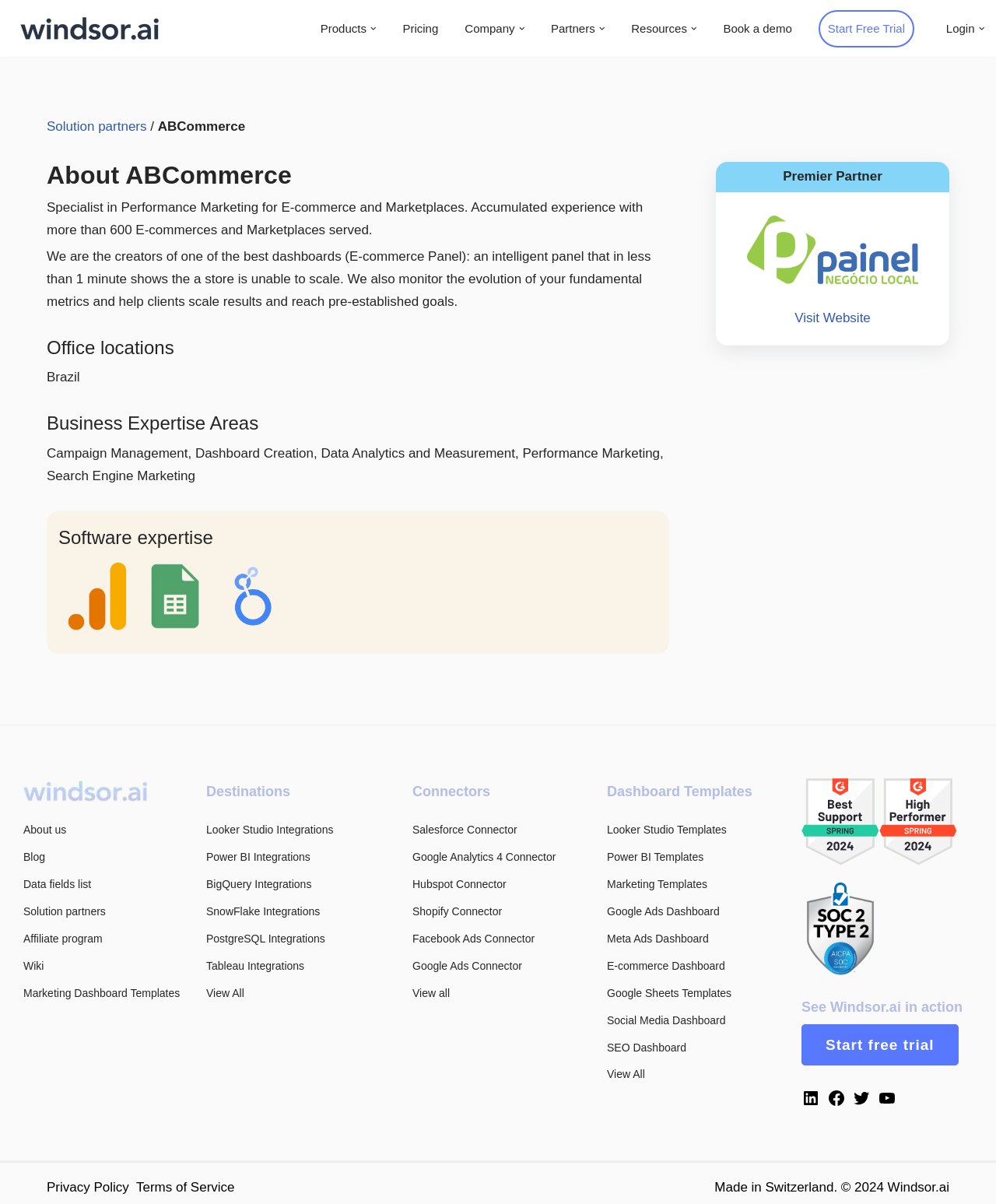Please study the image and answer the question comprehensively:
What is the software expertise area mentioned in the webpage?

The software expertise area mentioned in the webpage is Google Analytics, which is an analytics tool used to track website traffic and behavior. This is indicated by the image element with the text 'Google Analytics'.